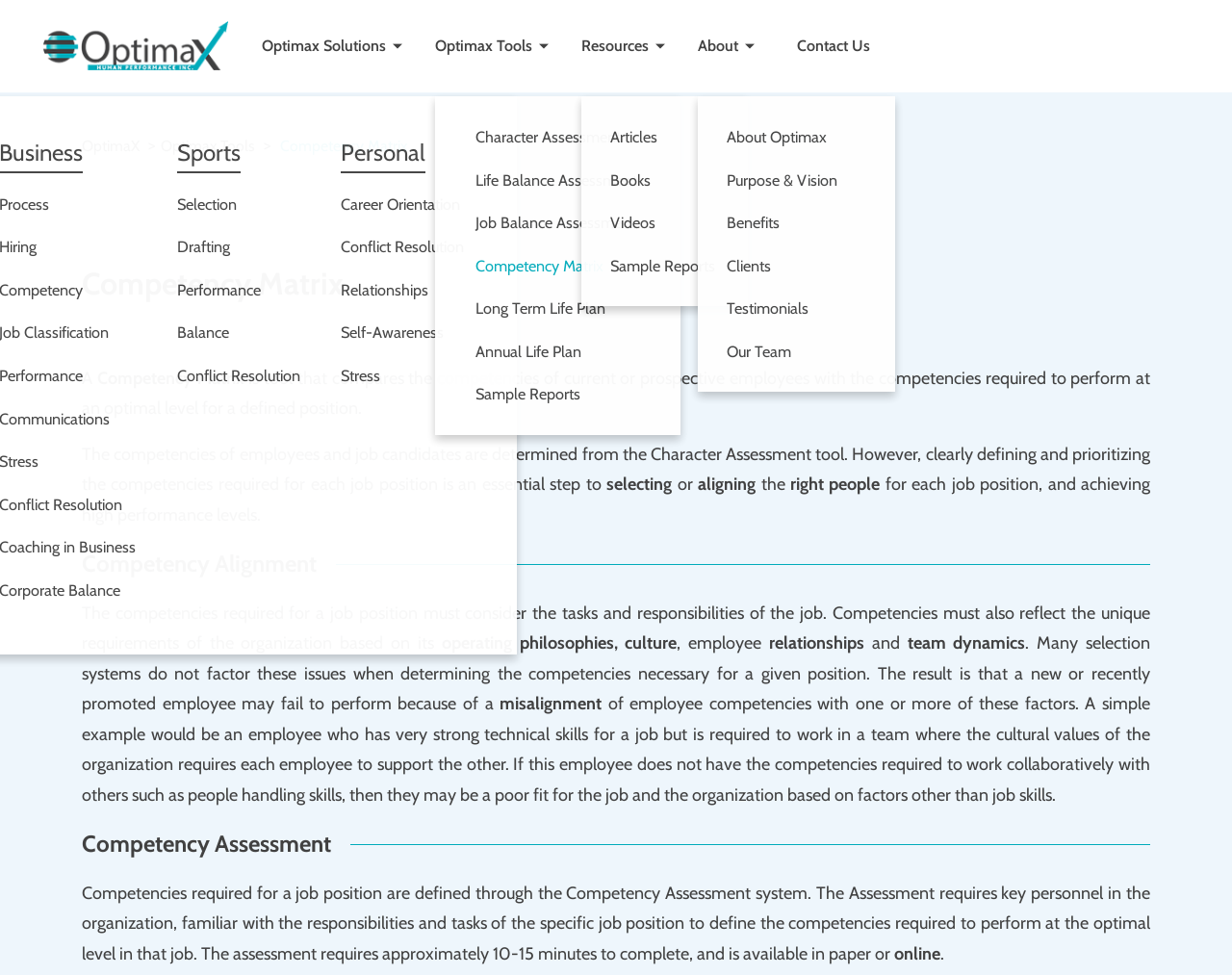Locate the bounding box of the UI element defined by this description: "Optimax tools". The coordinates should be given as four float numbers between 0 and 1, formatted as [left, top, right, bottom].

[0.13, 0.14, 0.207, 0.159]